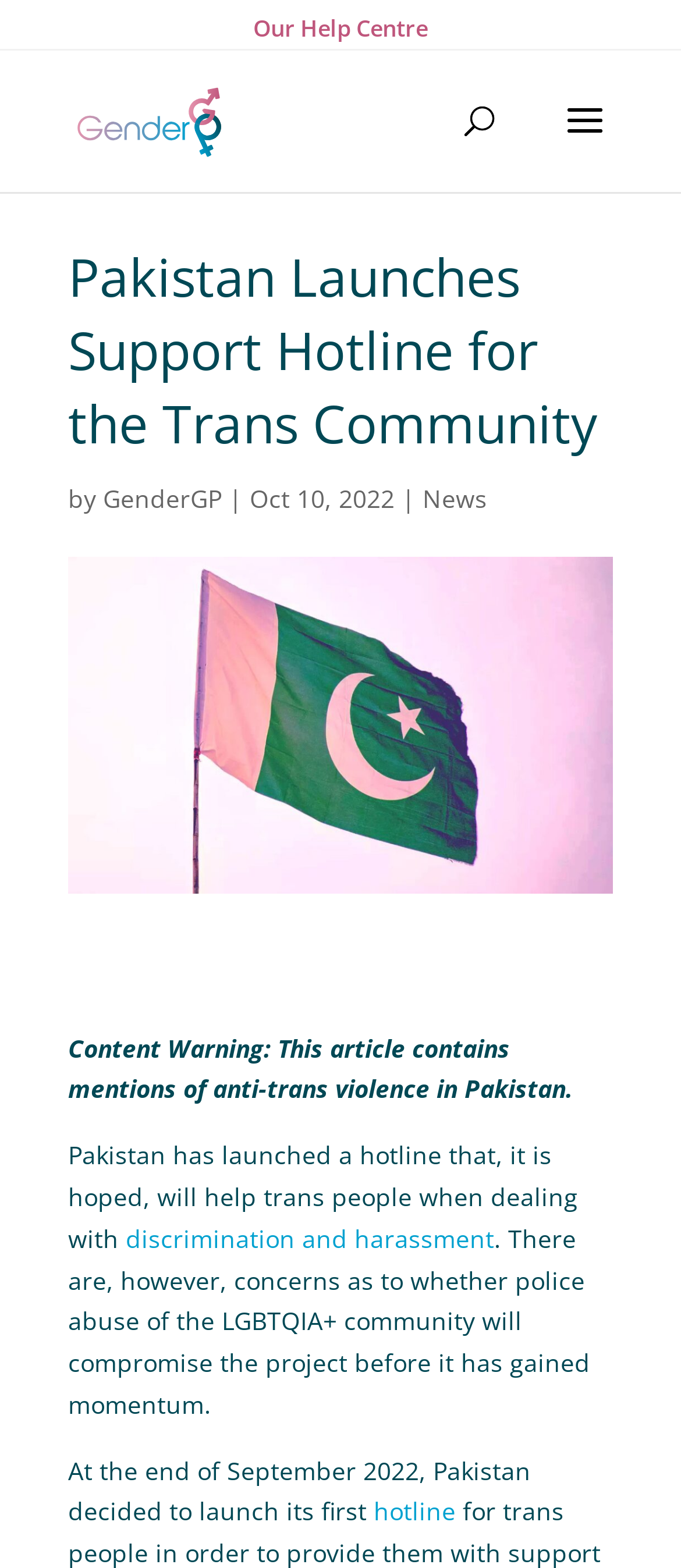What is the purpose of the hotline launched in Pakistan?
We need a detailed and exhaustive answer to the question. Please elaborate.

I inferred the answer by reading the content of the webpage, specifically the sentence 'Pakistan has launched a hotline that, it is hoped, will help trans people when dealing with discrimination and harassment.' which clearly states the purpose of the hotline.